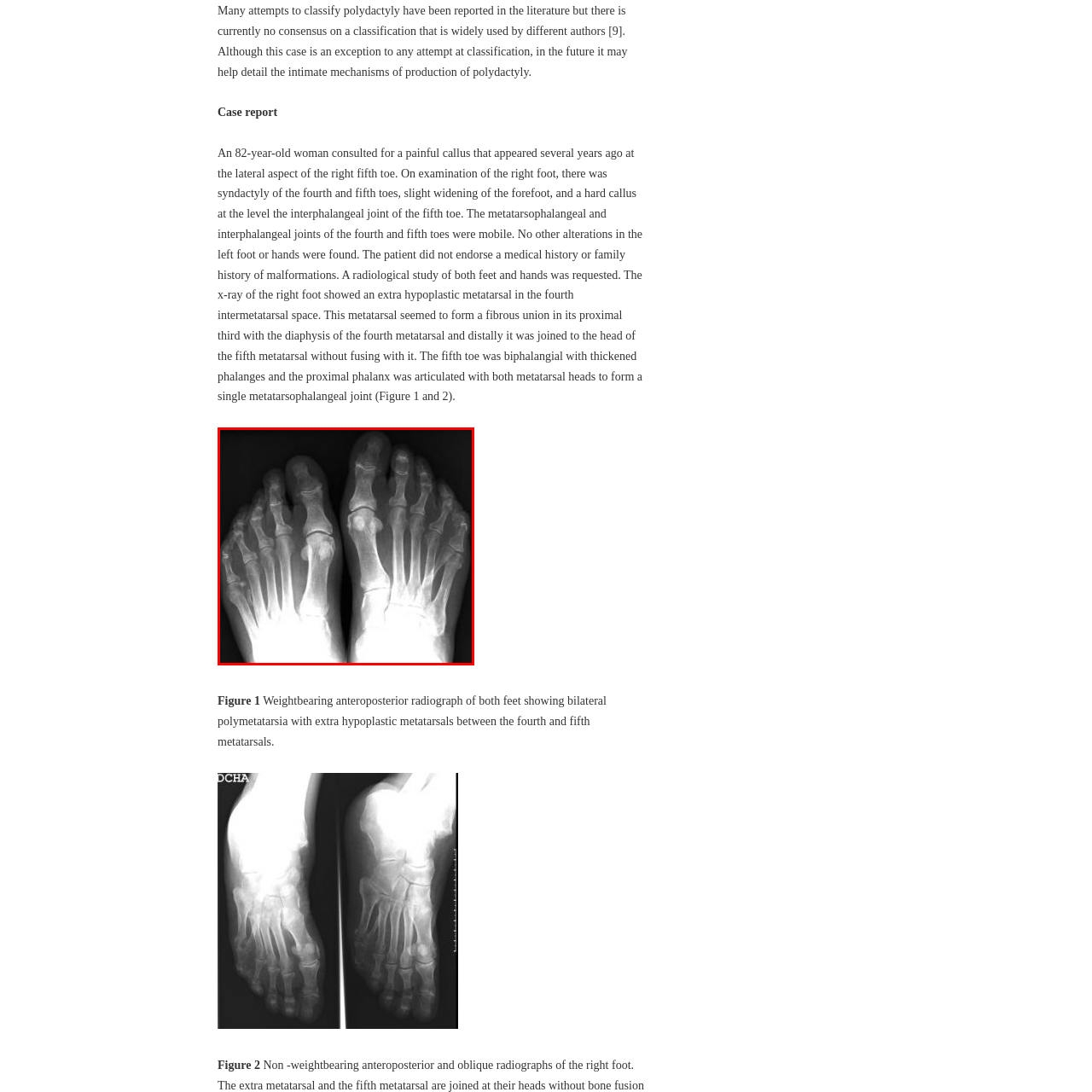Direct your attention to the section outlined in red and answer the following question with a single word or brief phrase: 
What is the location of the extra metatarsals?

Between 4th and 5th metatarsals